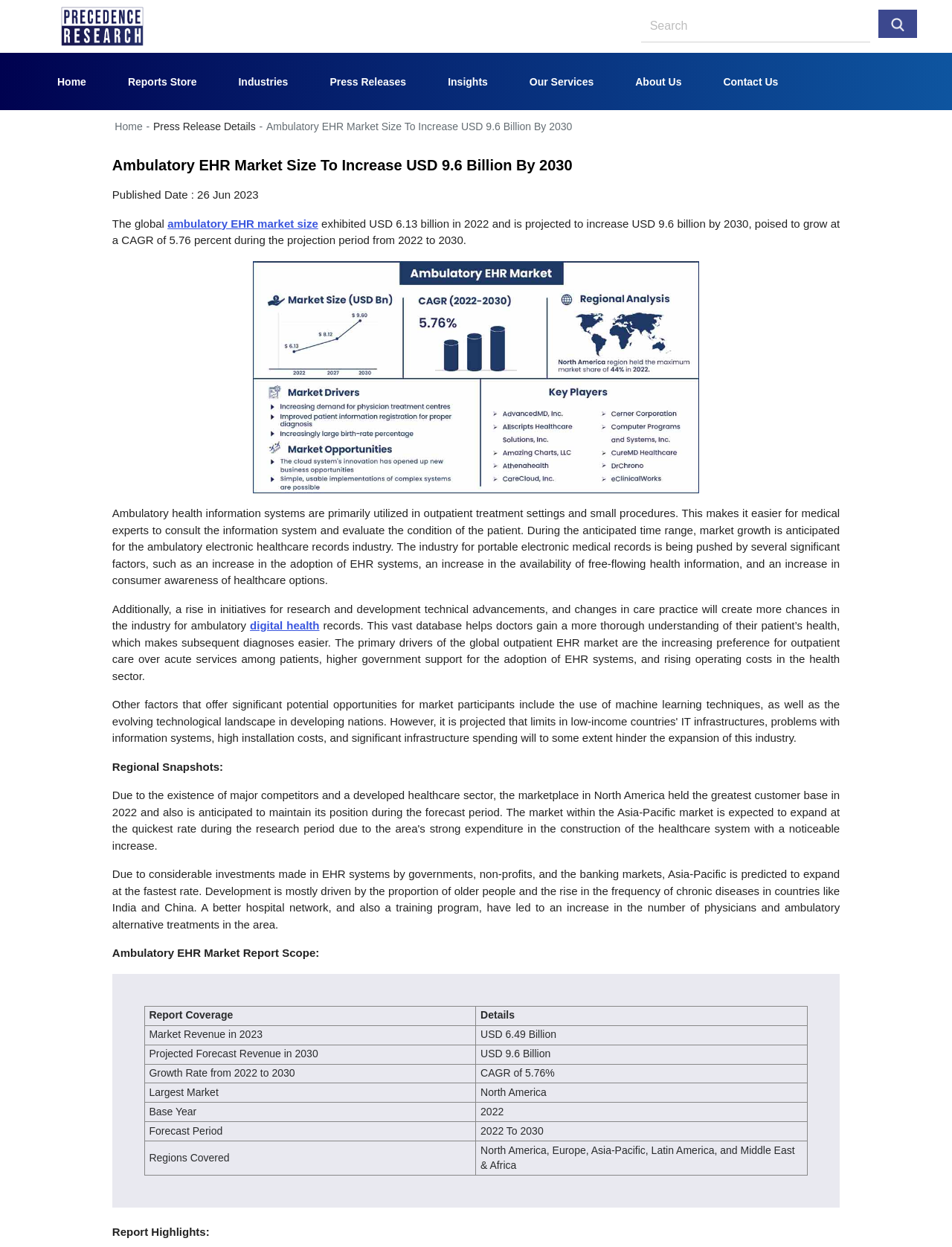What is the growth rate of ambulatory EHR market from 2022 to 2030? Refer to the image and provide a one-word or short phrase answer.

CAGR of 5.76%